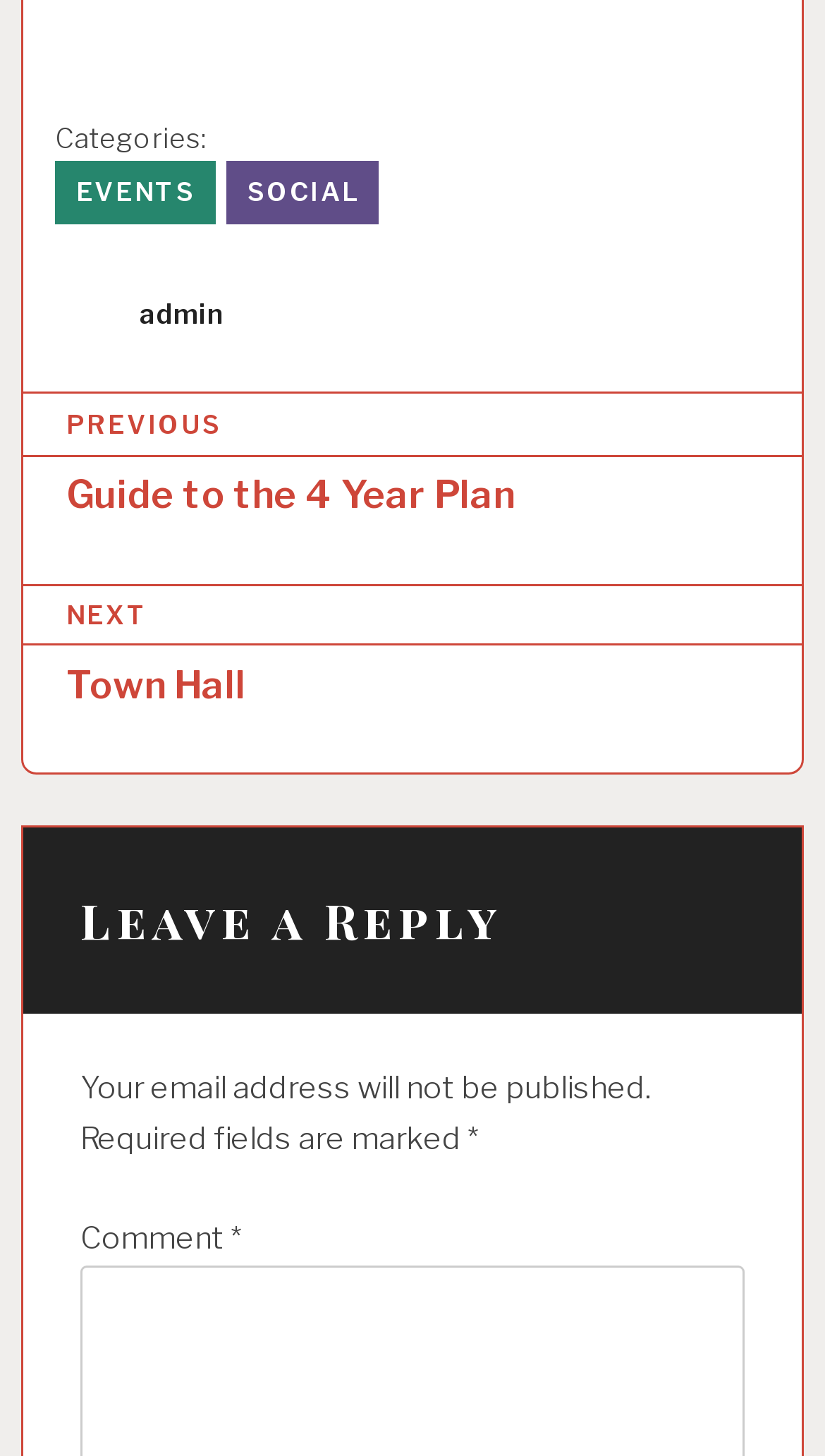Bounding box coordinates must be specified in the format (top-left x, top-left y, bottom-right x, bottom-right y). All values should be floating point numbers between 0 and 1. What are the bounding box coordinates of the UI element described as: Social

[0.275, 0.111, 0.46, 0.154]